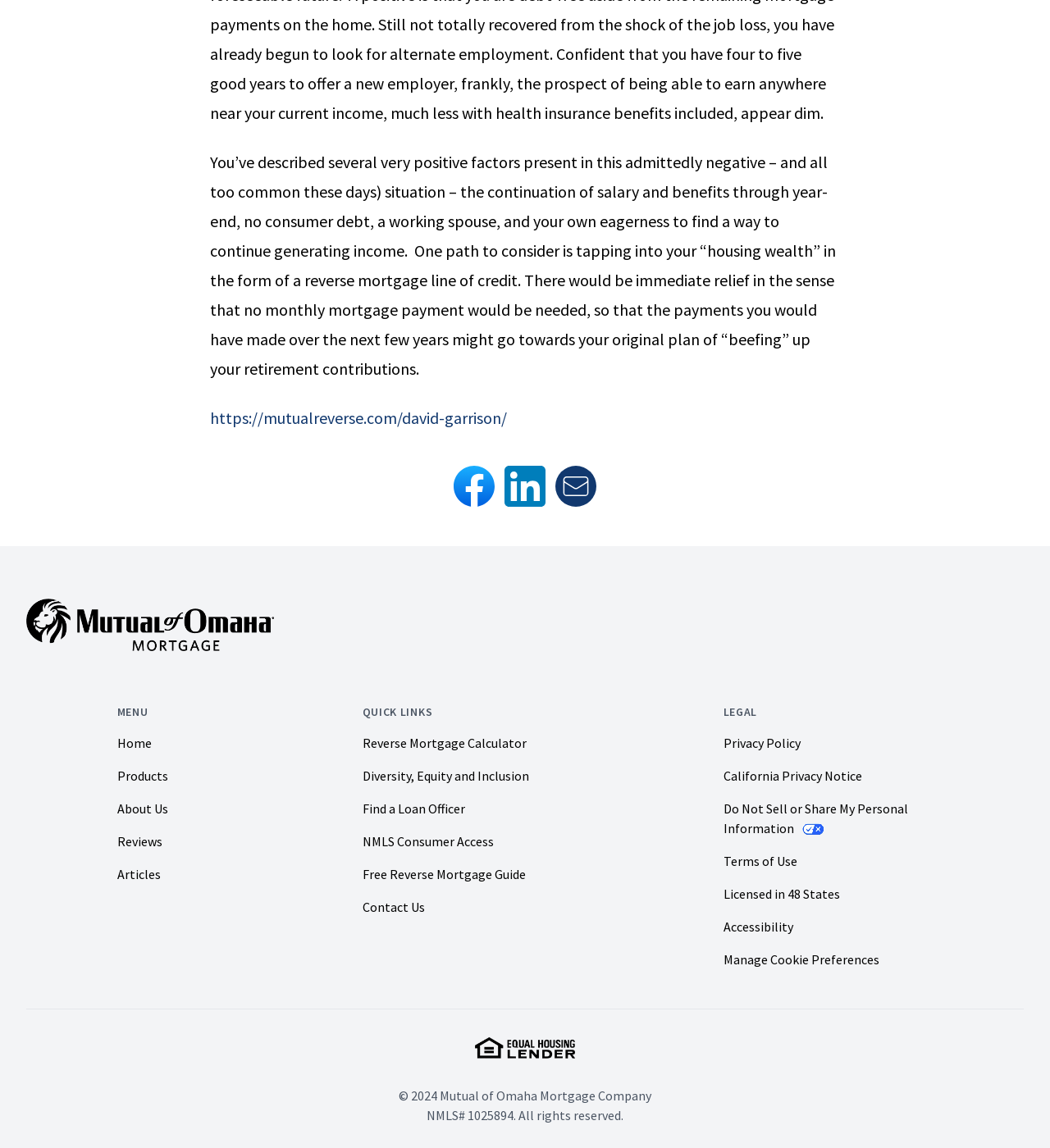Please specify the bounding box coordinates in the format (top-left x, top-left y, bottom-right x, bottom-right y), with values ranging from 0 to 1. Identify the bounding box for the UI component described as follows: Licensed in 48 States

[0.689, 0.771, 0.8, 0.786]